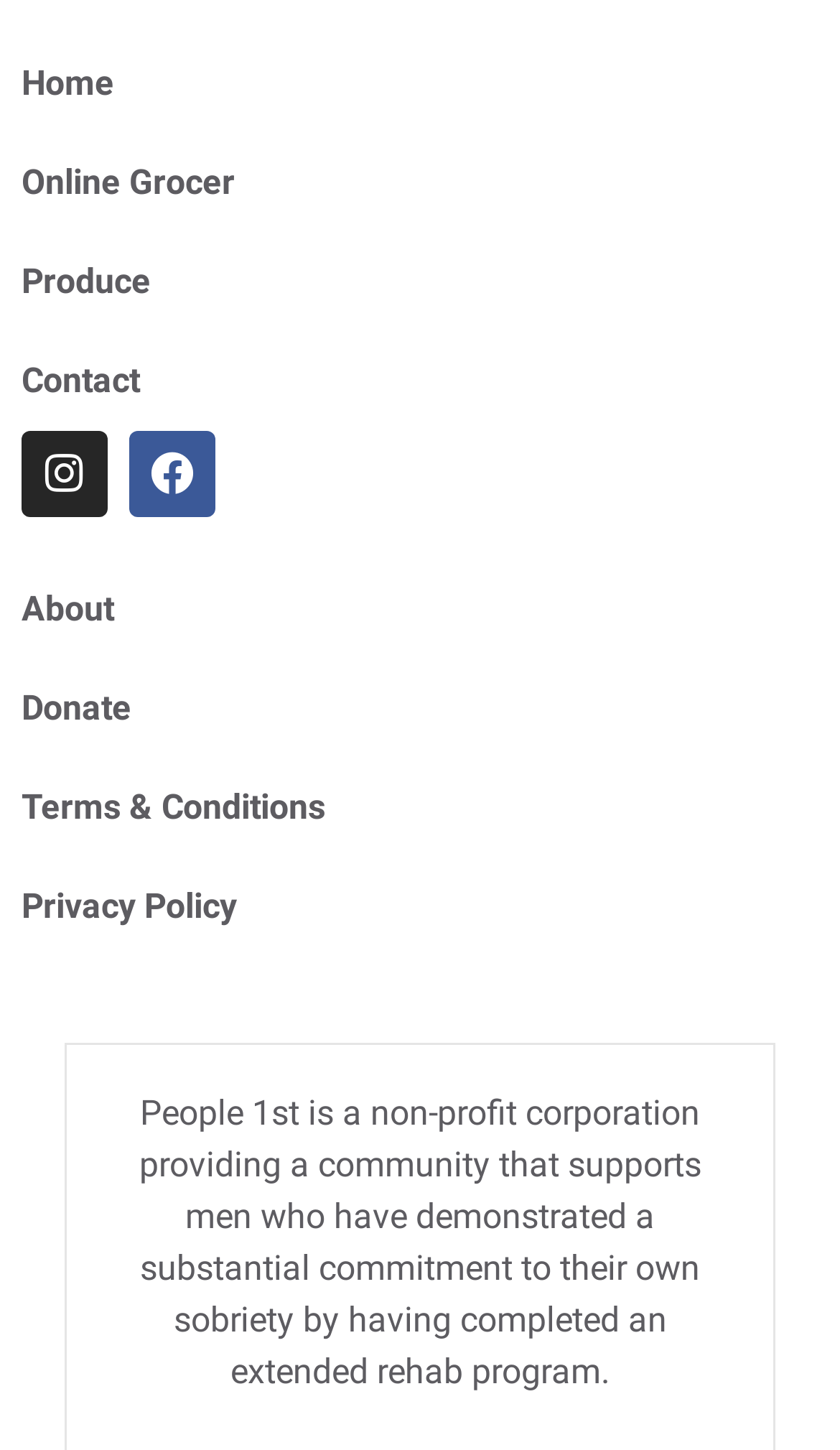Please locate the bounding box coordinates of the element that should be clicked to complete the given instruction: "go to home page".

[0.026, 0.024, 0.974, 0.092]